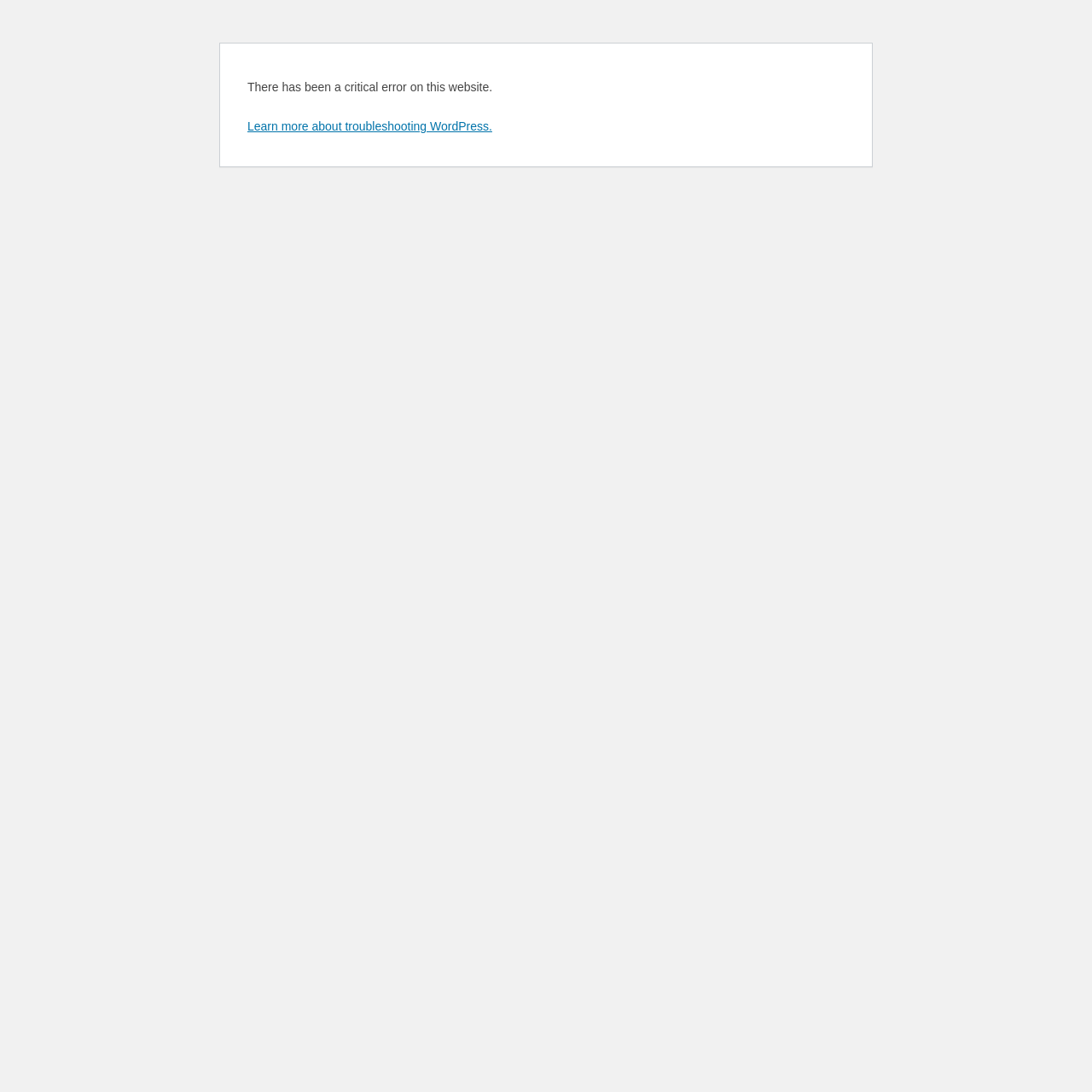Calculate the bounding box coordinates of the UI element given the description: "Learn more about troubleshooting WordPress.".

[0.227, 0.109, 0.451, 0.122]